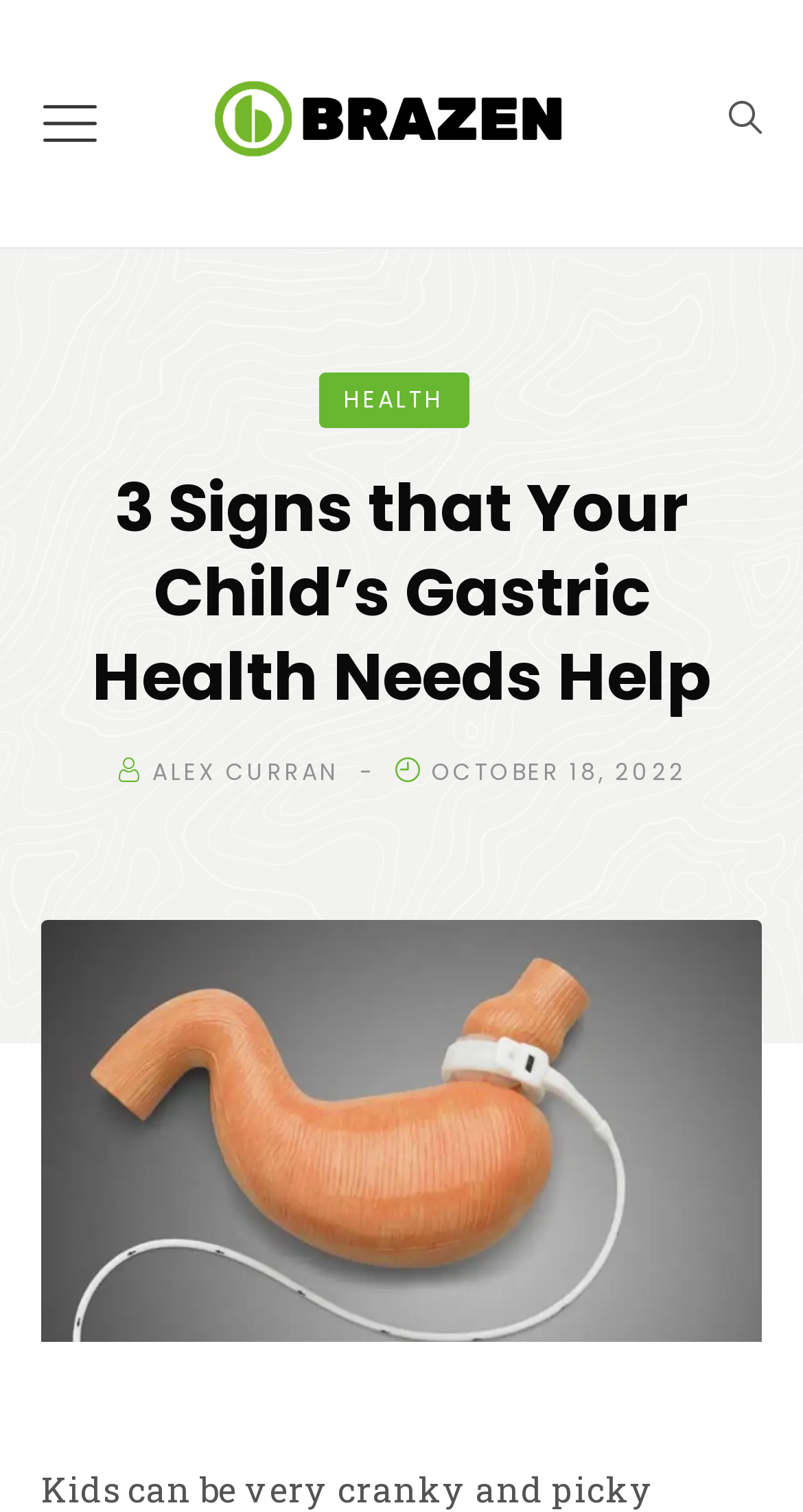Find the bounding box of the element with the following description: "October 18, 2022". The coordinates must be four float numbers between 0 and 1, formatted as [left, top, right, bottom].

[0.537, 0.5, 0.855, 0.521]